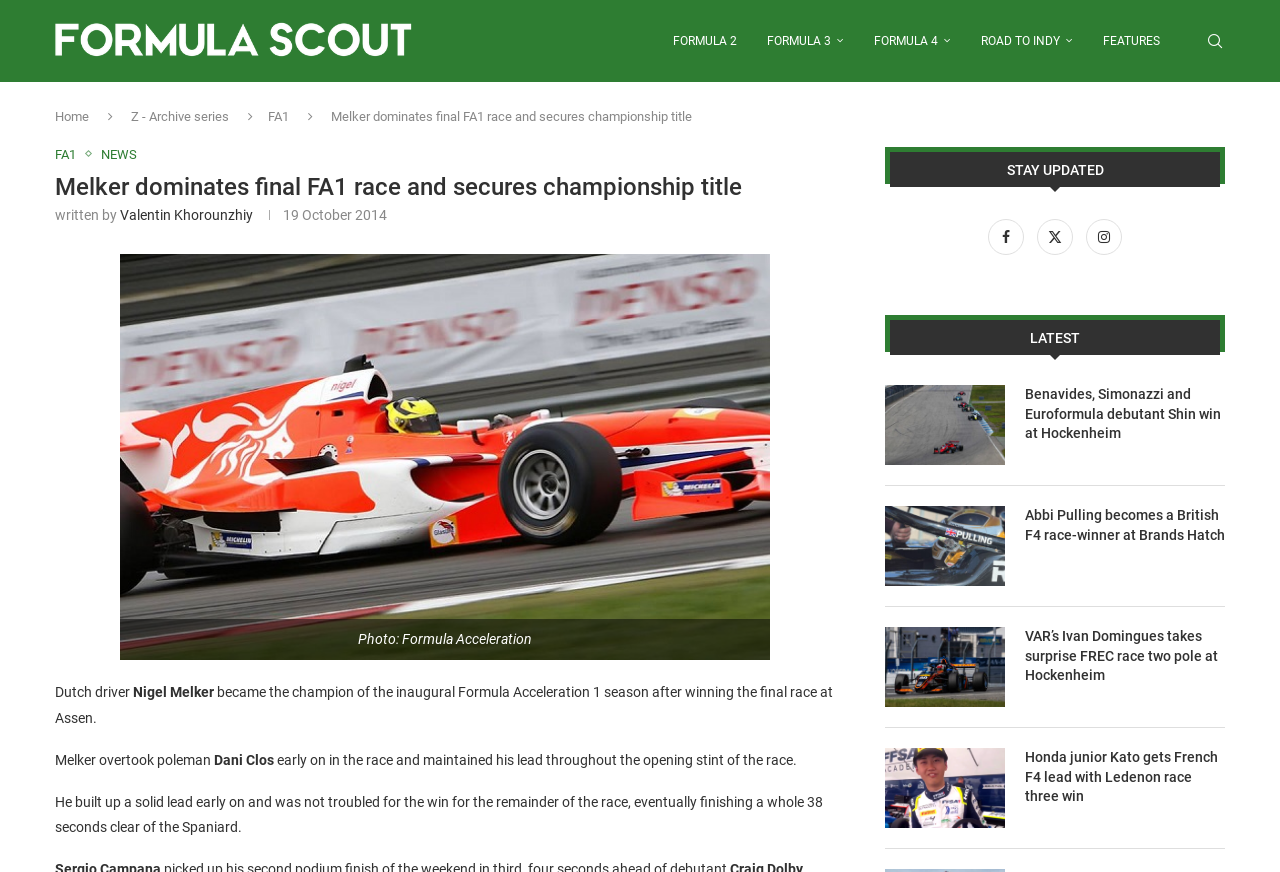Who is the author of the article? Please answer the question using a single word or phrase based on the image.

Valentin Khorounzhiy